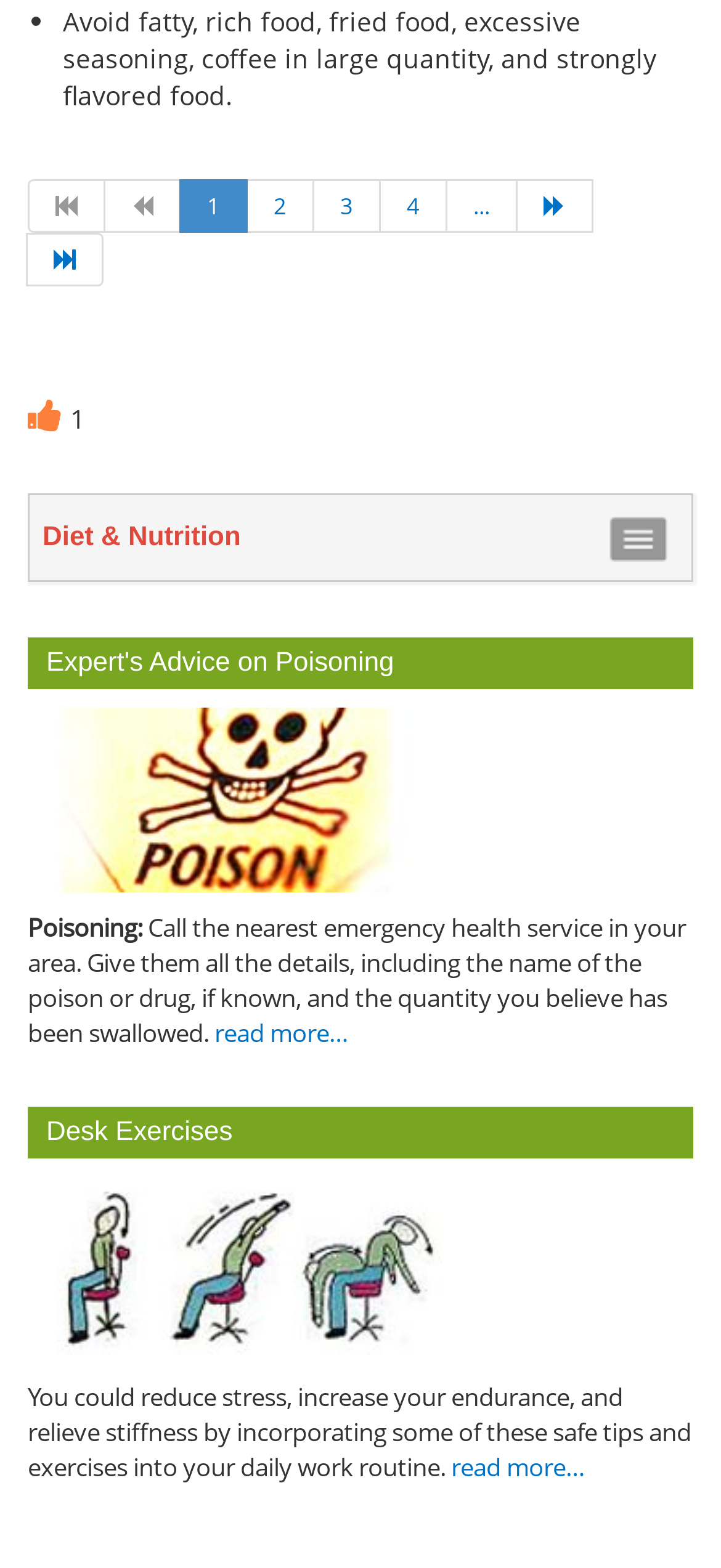Pinpoint the bounding box coordinates of the clickable element to carry out the following instruction: "Go to 'Diet & Nutrition'."

[0.038, 0.315, 0.962, 0.372]